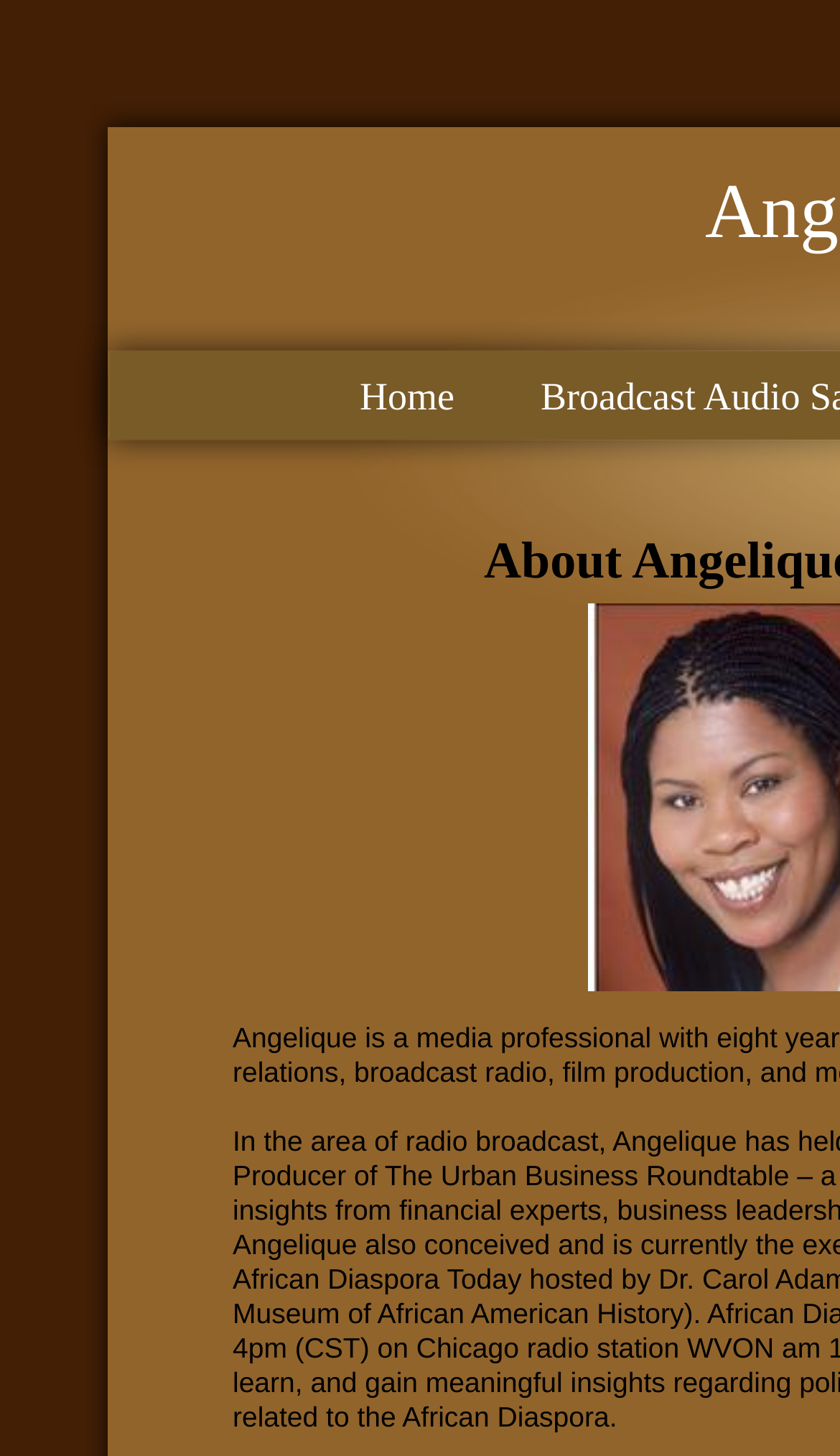Determine the bounding box coordinates for the HTML element described here: "Home".

[0.428, 0.281, 0.592, 0.283]